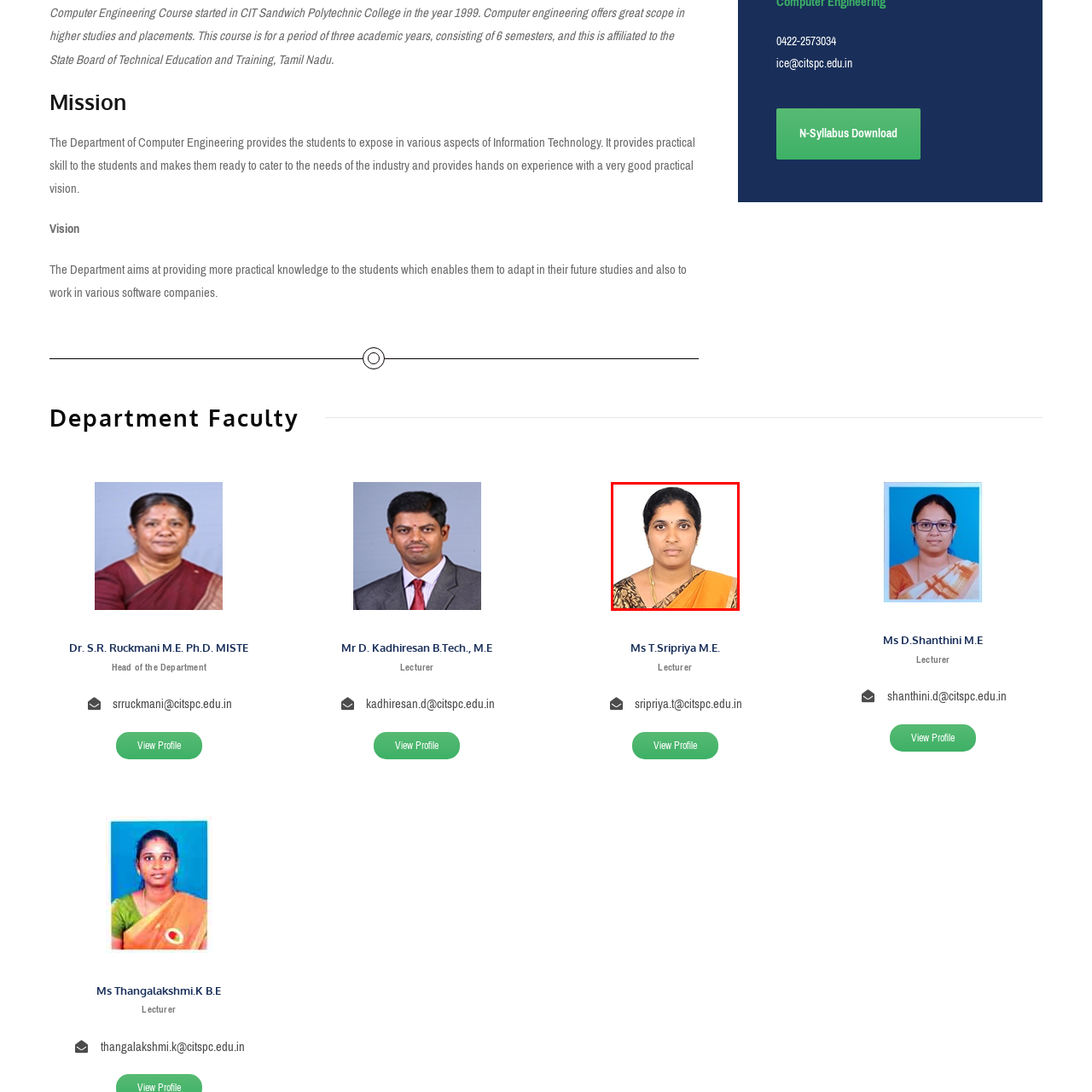Please provide a comprehensive description of the image highlighted by the red bounding box.

This image features Ms. T. Sripriya, a Lecturer in the Department of Computer Engineering at CIT Sandwich Polytechnic College. She is portrayed wearing a traditional saree, accessorized with a necklace, reflecting her professional demeanor. The department emphasizes practical knowledge and skill development for students pursuing careers in technology. Ms. Sripriya is dedicated to preparing her students for future challenges in the industry, contributing significantly to their educational journey.